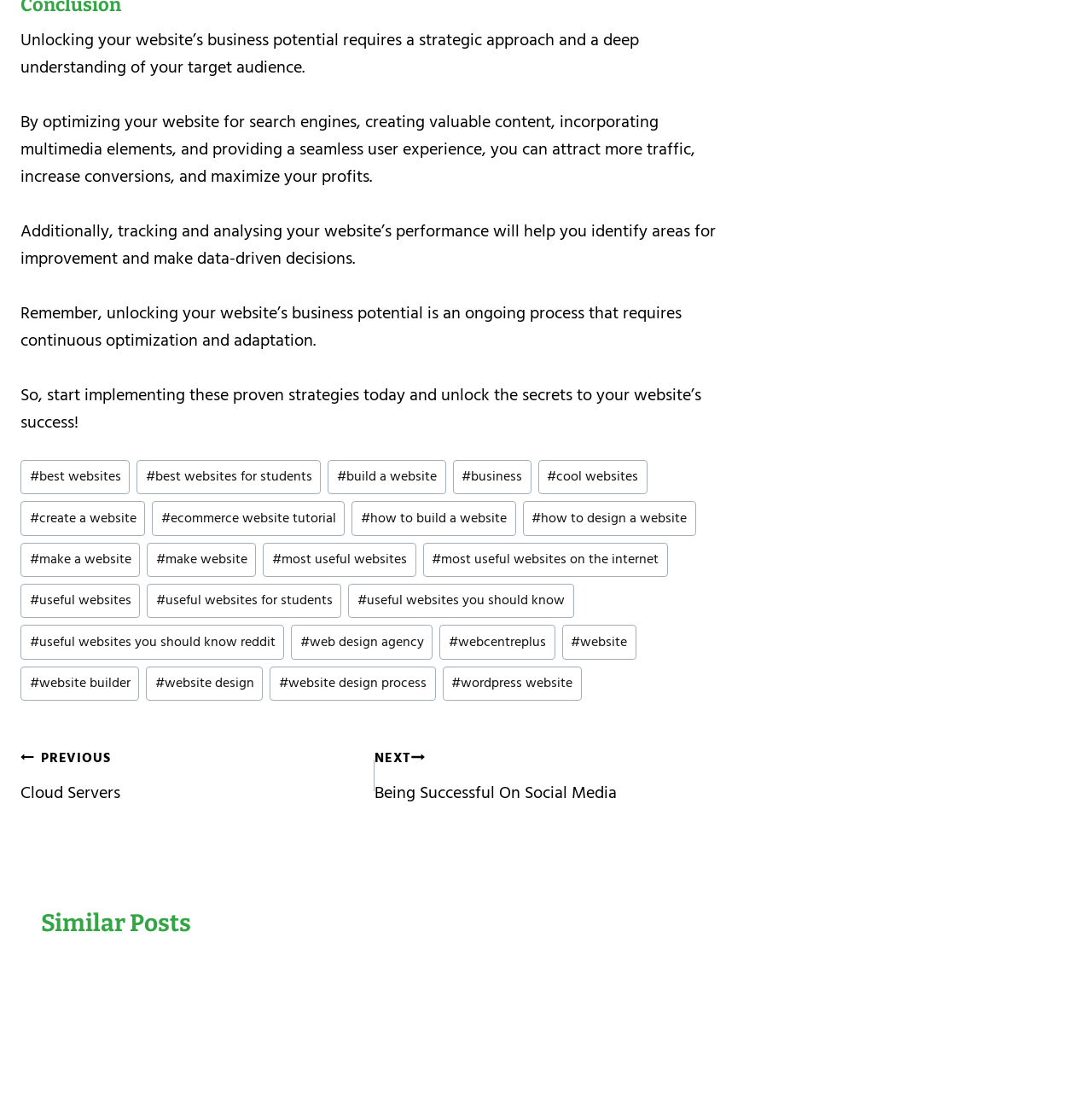Based on the image, give a detailed response to the question: What is the purpose of the 'Similar Posts' section?

The 'Similar Posts' section at the bottom of the webpage suggests related articles to the current post, which is evident from the links and images listed in this section, such as 'The Next Big Thing in Facebook Ads Library' and 'How To Outsmart Your Boss On Business Success'.